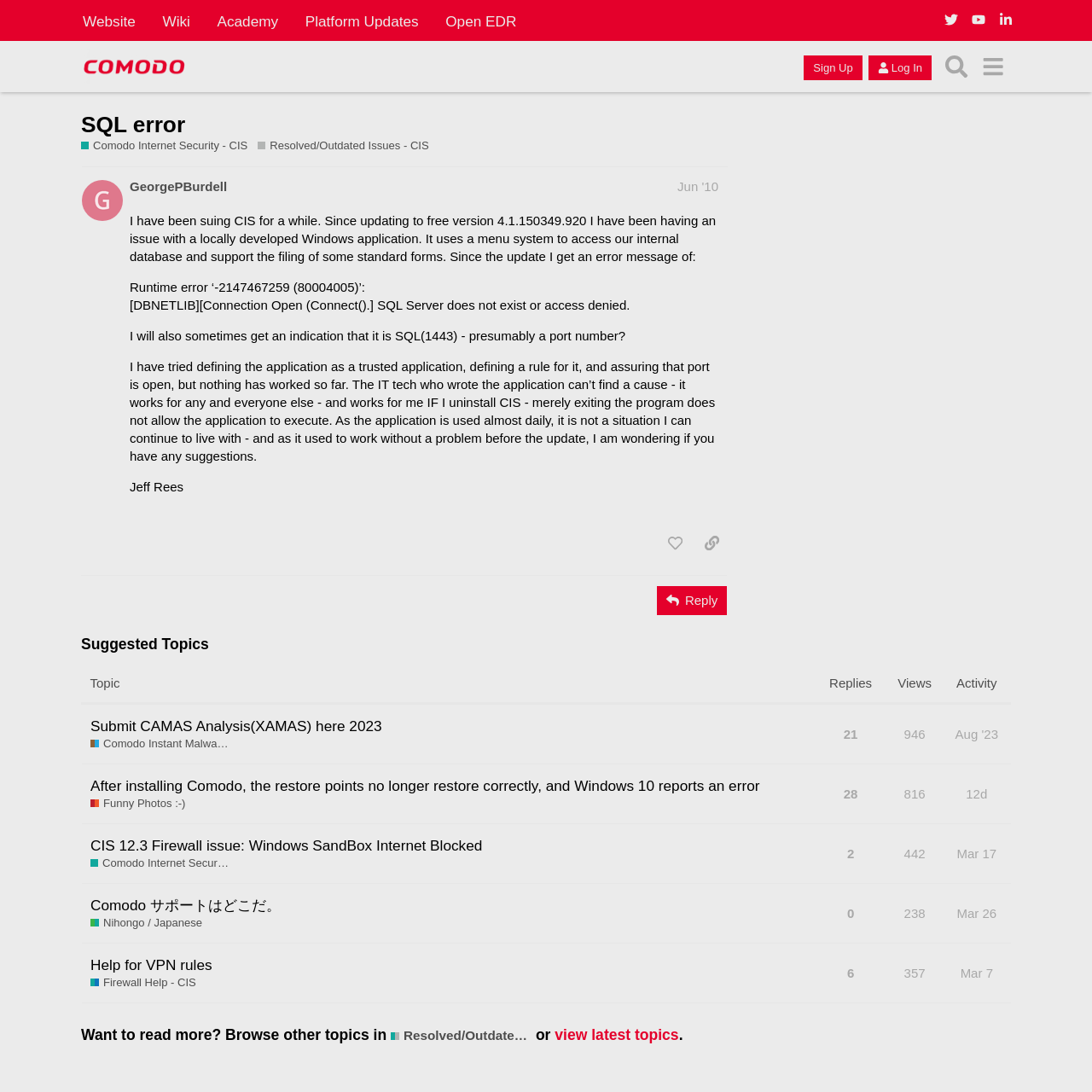For the following element description, predict the bounding box coordinates in the format (top-left x, top-left y, bottom-right x, bottom-right y). All values should be floating point numbers between 0 and 1. Description: Resolved/Outdated Issues - CIS

[0.358, 0.941, 0.487, 0.955]